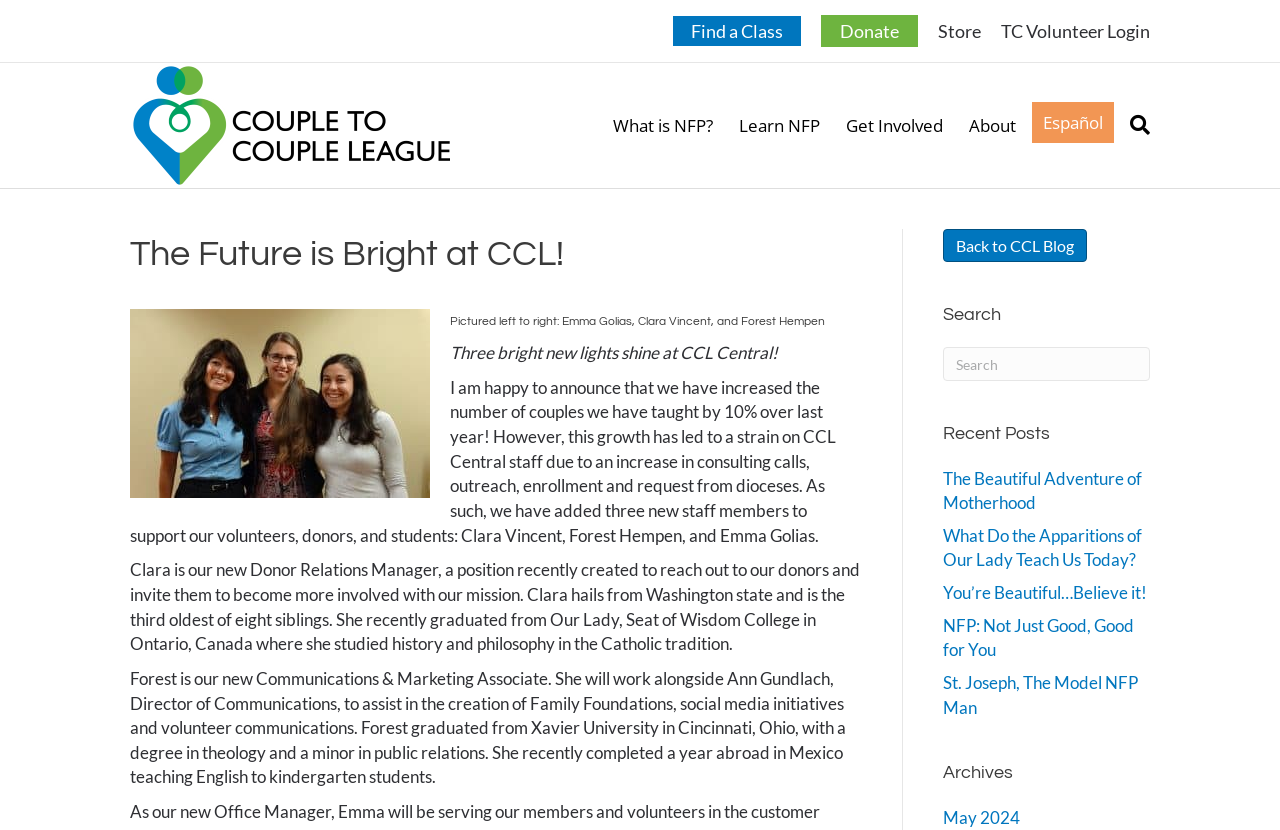Answer the question below in one word or phrase:
What is the topic of the first recent post?

The Beautiful Adventure of Motherhood